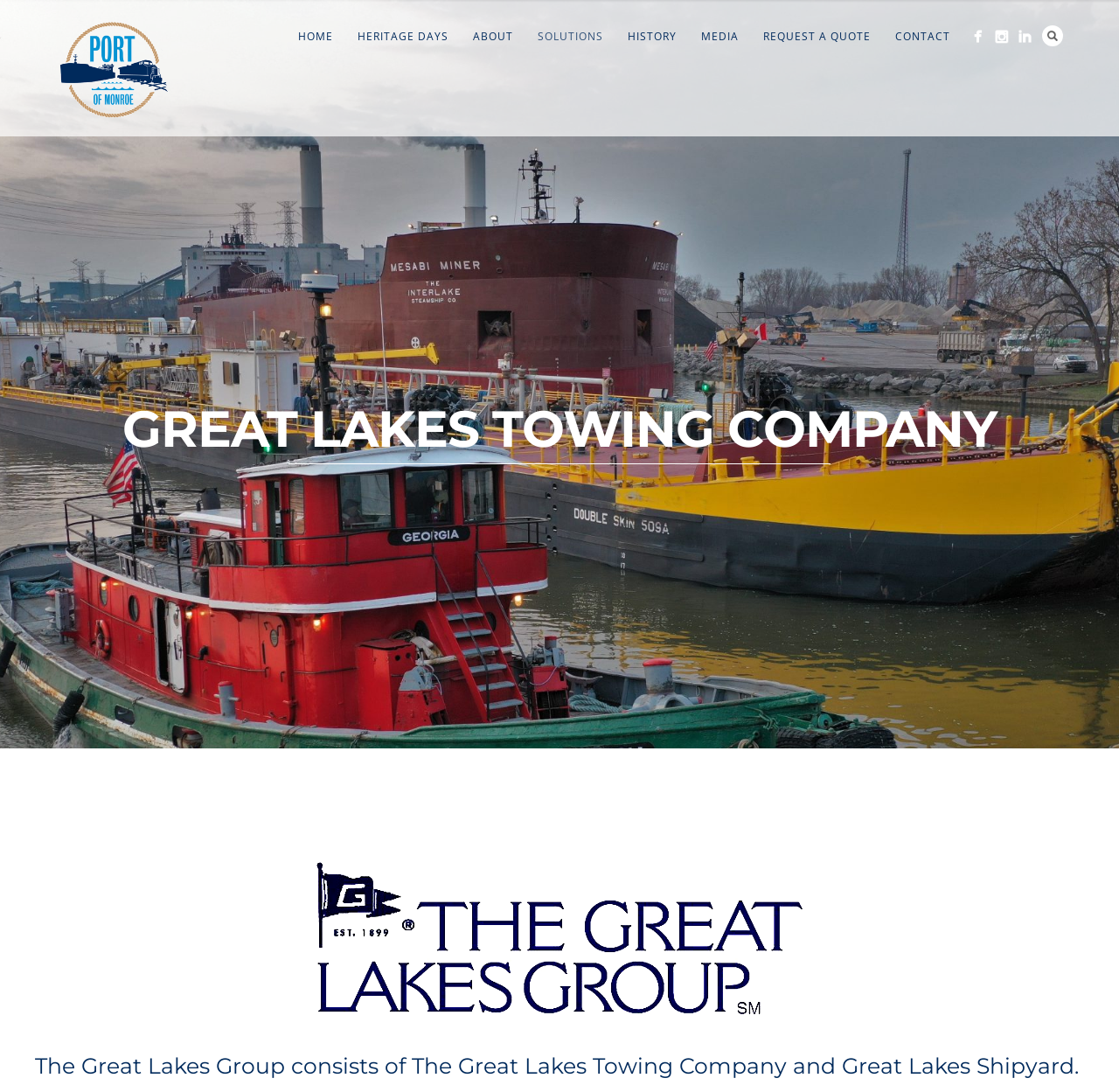How many navigation links are there?
Please ensure your answer to the question is detailed and covers all necessary aspects.

I counted the number of navigation links at the top of the webpage, and there are nine links: HOME, HERITAGE DAYS, ABOUT, SOLUTIONS, HISTORY, MEDIA, REQUEST A QUOTE, CONTACT, and Search.